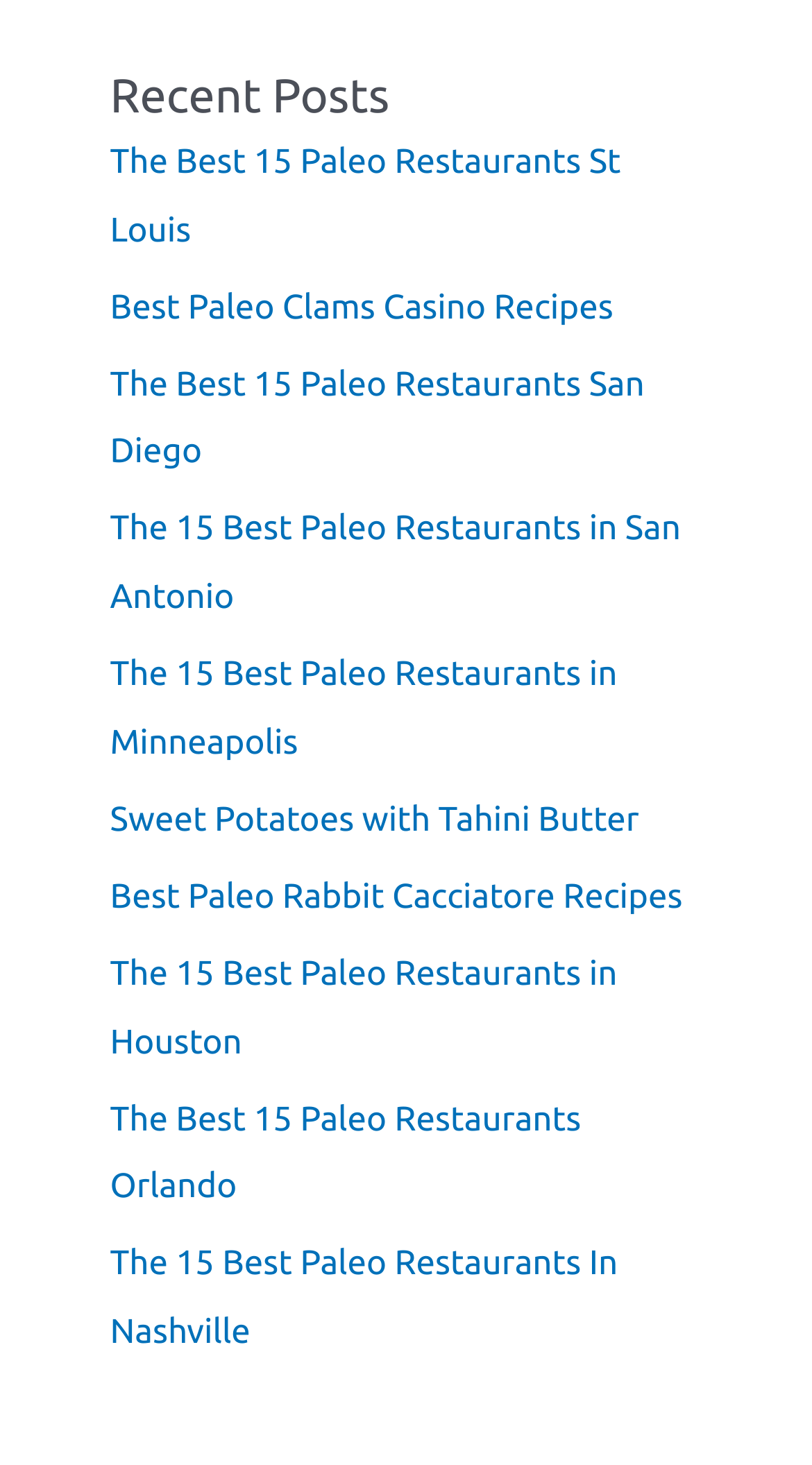What is the topic of the first link?
Give a single word or phrase answer based on the content of the image.

Paleo Restaurants St Louis